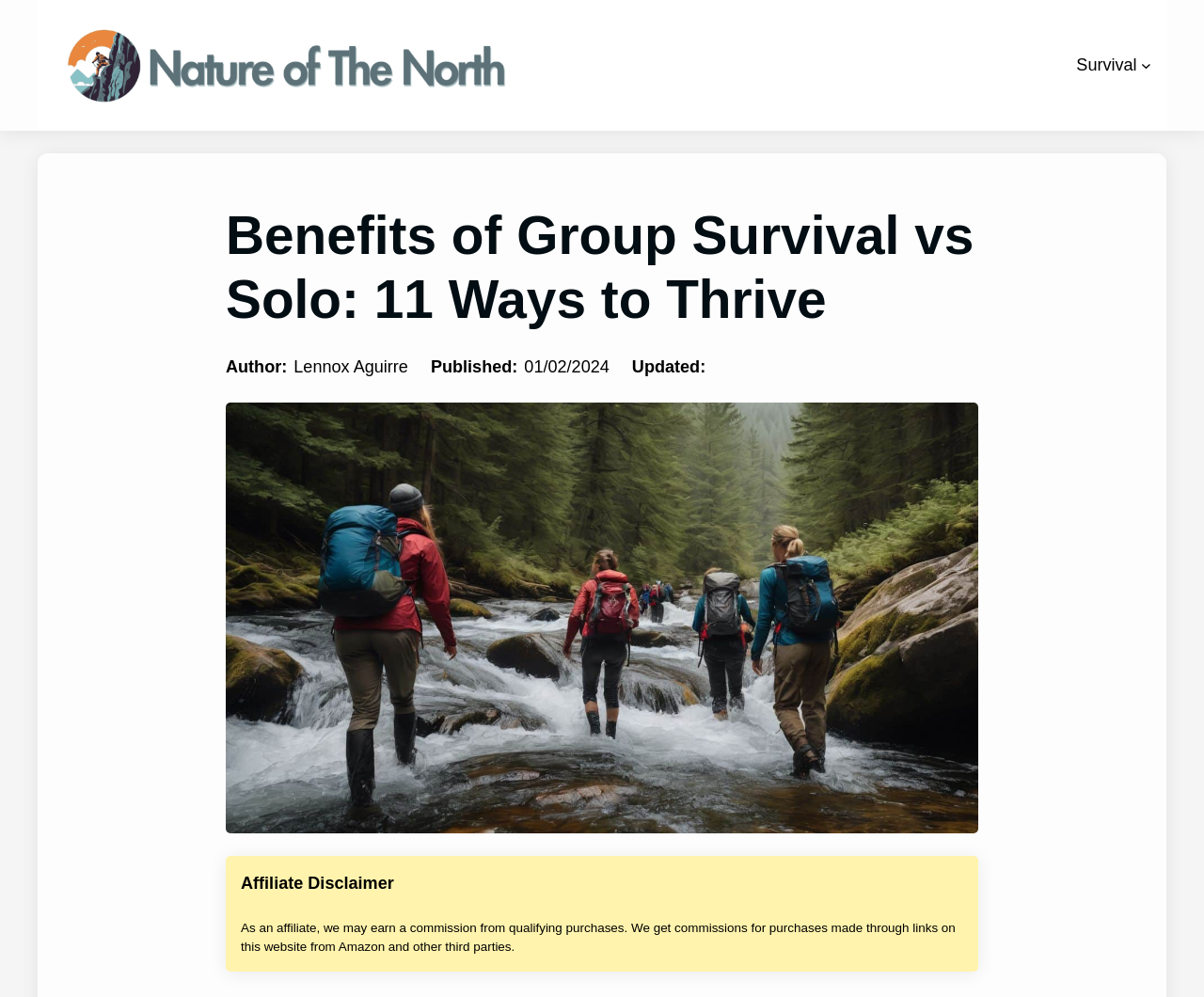Generate a comprehensive description of the contents of the webpage.

The webpage appears to be an article discussing the benefits of group survival versus solo survival, with a focus on 11 ways to thrive. At the top left corner, there is a logo for "Nature of the North" with a link to the website. 

To the right of the logo, there is a navigation menu with a "Menu" button and a "Survival" link, which has a submenu that can be expanded. 

Below the navigation menu, the main content of the article begins with a heading that reads "Benefits of Group Survival vs Solo: 11 Ways to Thrive". The author's name, Lennox Aguirre, is displayed below the heading, along with the publication and update dates. 

A large image related to the article's topic takes up a significant portion of the page, situated below the author and date information. 

At the bottom of the page, there is an affiliate disclaimer that explains how the website earns commissions from qualifying purchases made through links on the website.